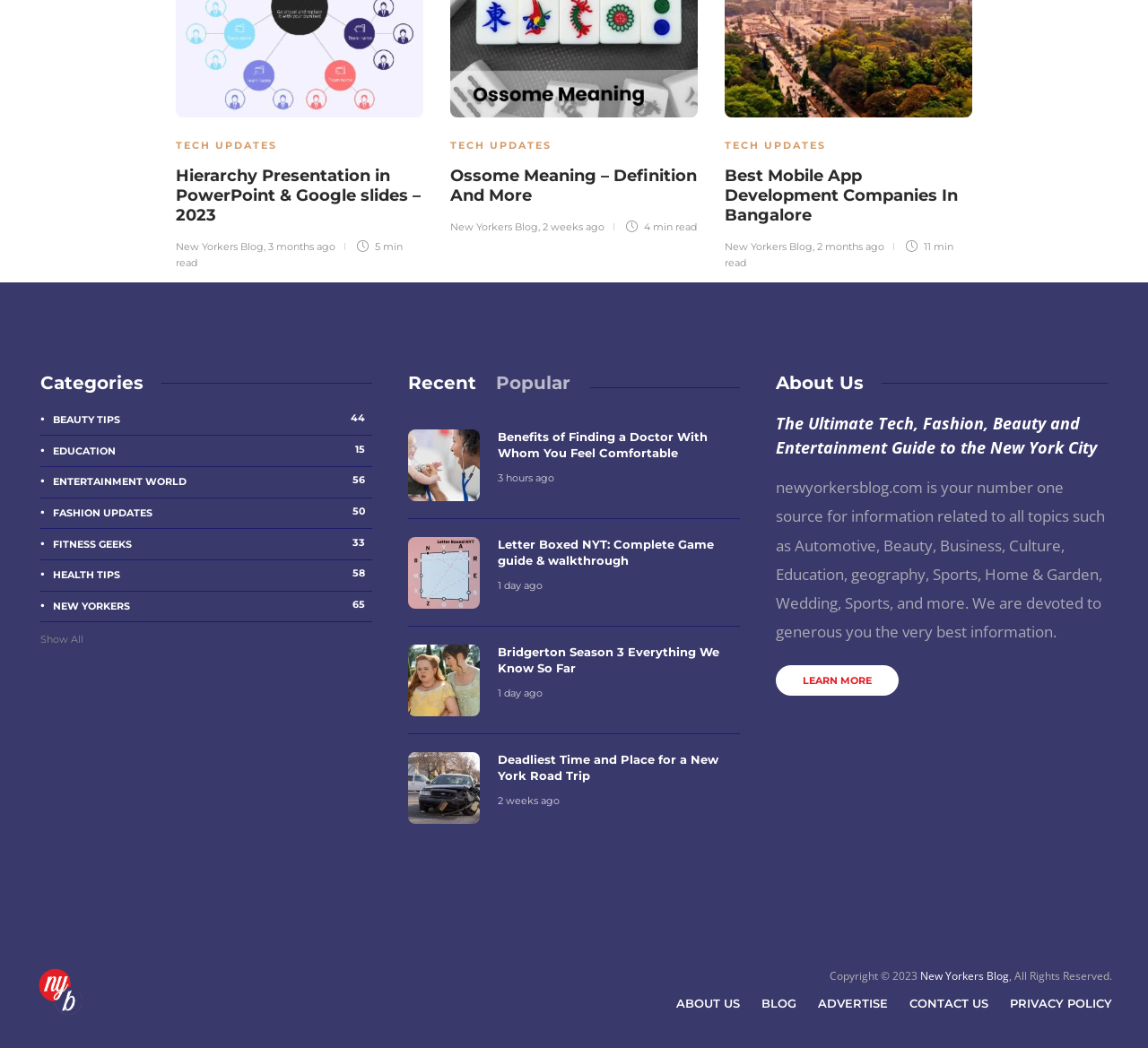How many categories are listed?
Please provide a single word or phrase in response based on the screenshot.

9